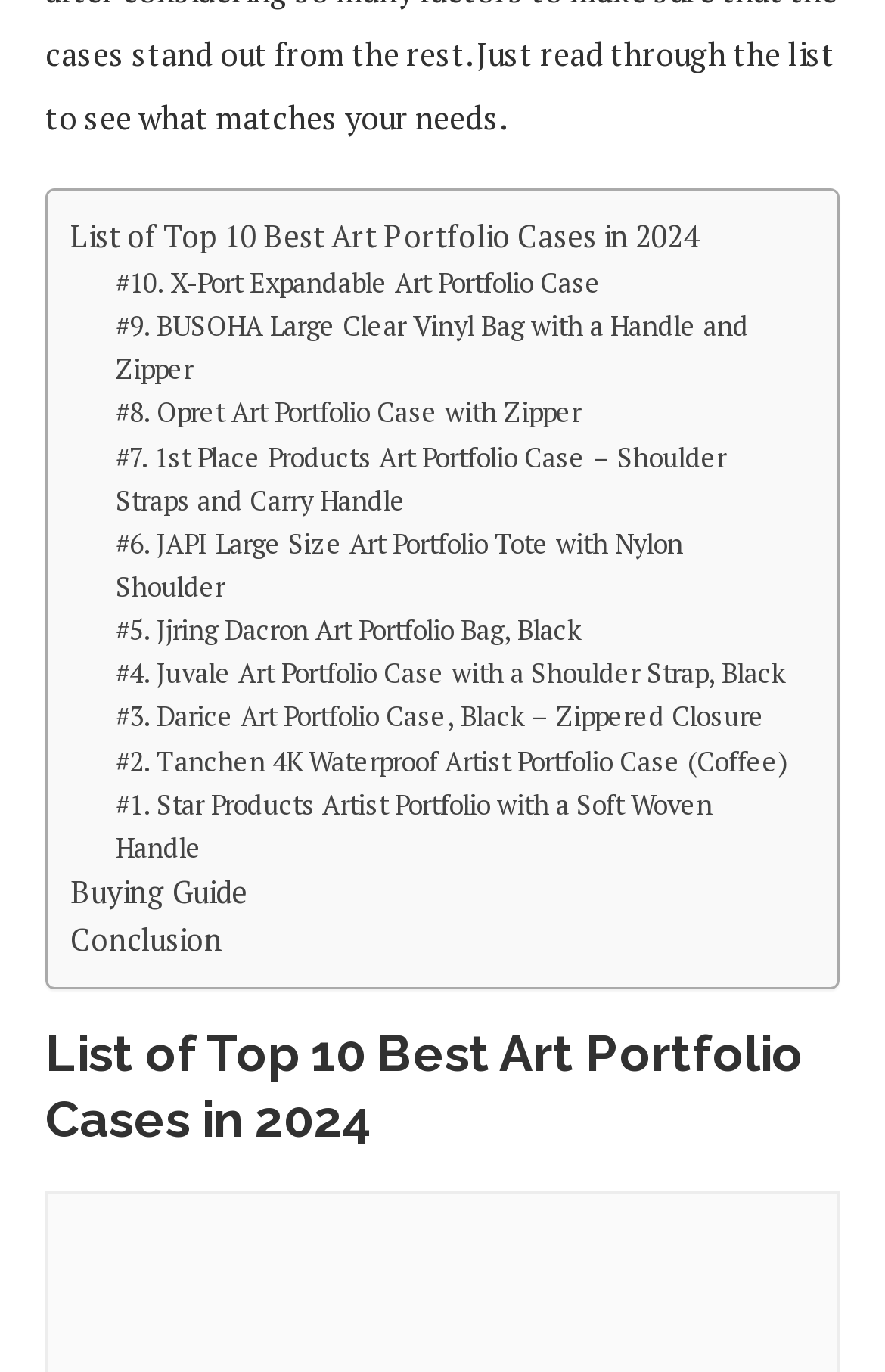Highlight the bounding box coordinates of the element that should be clicked to carry out the following instruction: "Search for something". The coordinates must be given as four float numbers ranging from 0 to 1, i.e., [left, top, right, bottom].

None